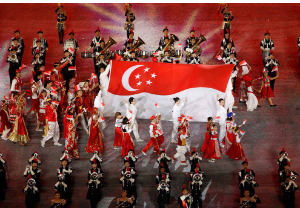Detail every aspect of the image in your description.

The image captures a vibrant scene from a celebratory event in Singapore, showcasing a group of performers proudly displaying the national flag of Singapore. Dressed in traditional costumes featuring a mix of red and white fabrics, the participants are energetically participating in a festive performance set against a colorful backdrop. The flag, prominently featured, symbolizes national pride and unity, adorned with its iconic red and white colors and the crescent and stars. Surrounding the flag bearers are musicians and dancers, contributing to an atmosphere of joy and cultural richness, likely celebrating a significant national occasion or festival.